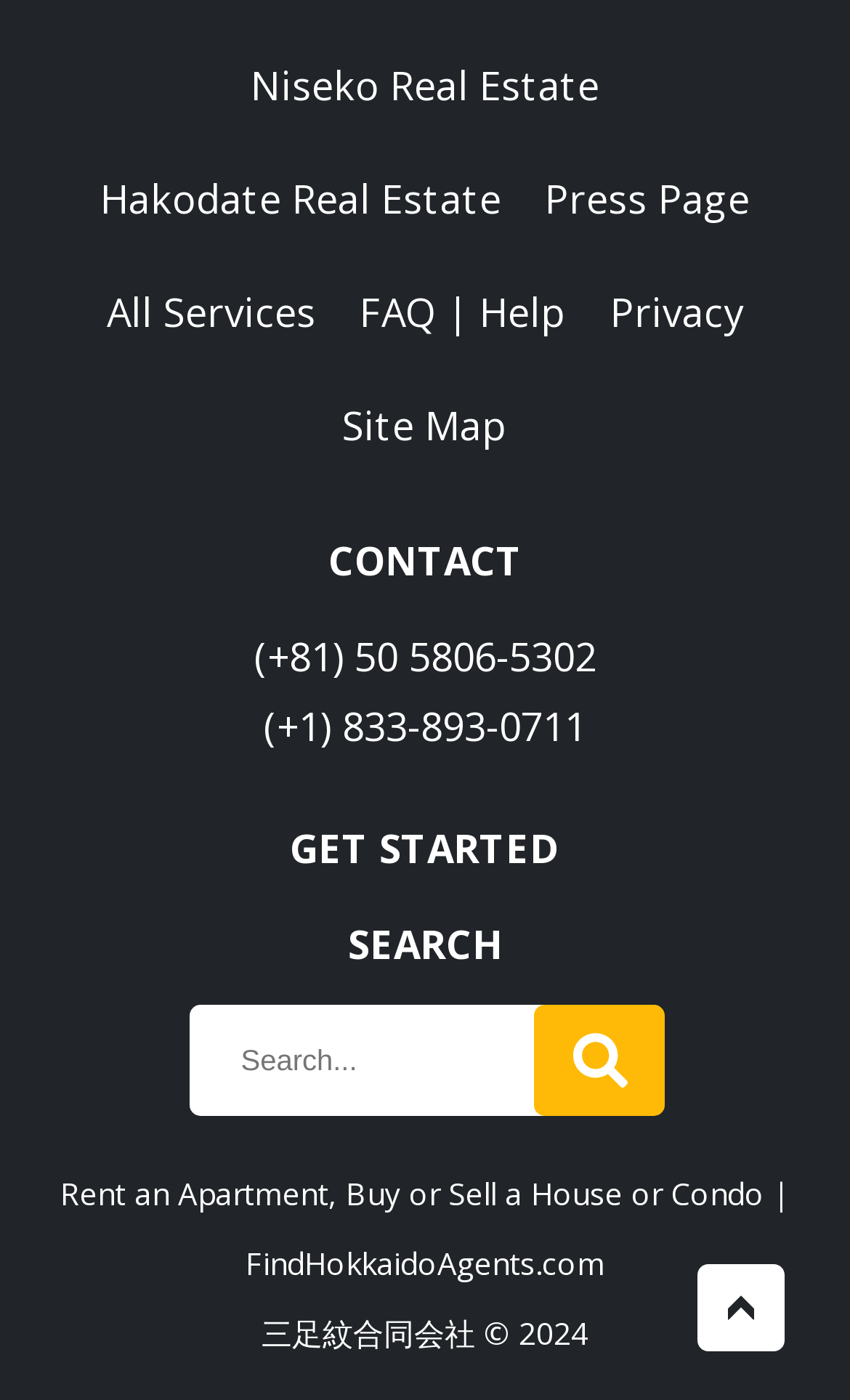What is the call-to-action button text?
Your answer should be a single word or phrase derived from the screenshot.

GET STARTED